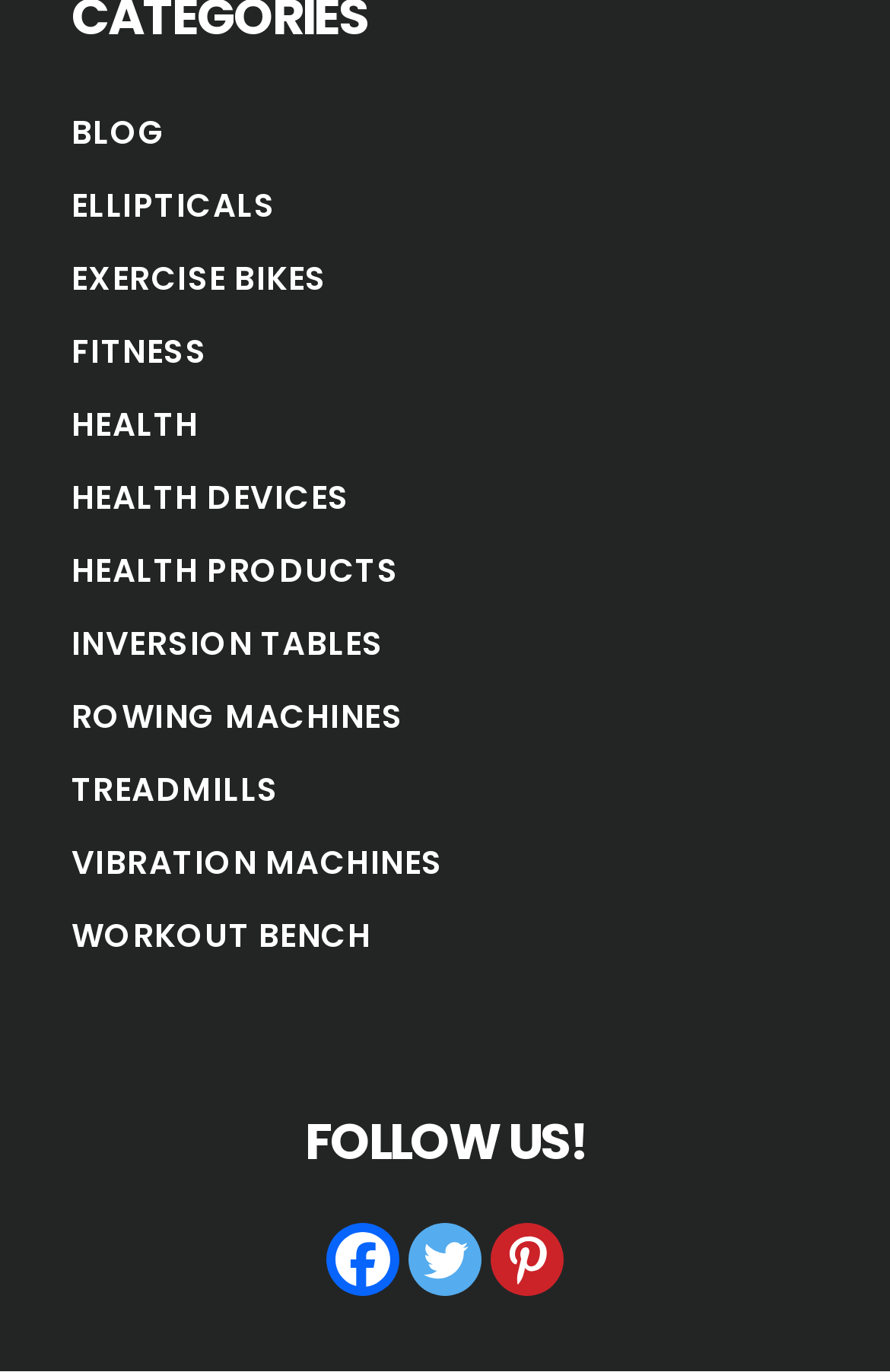Respond with a single word or phrase to the following question:
What is the heading above the social media links?

FOLLOW US!